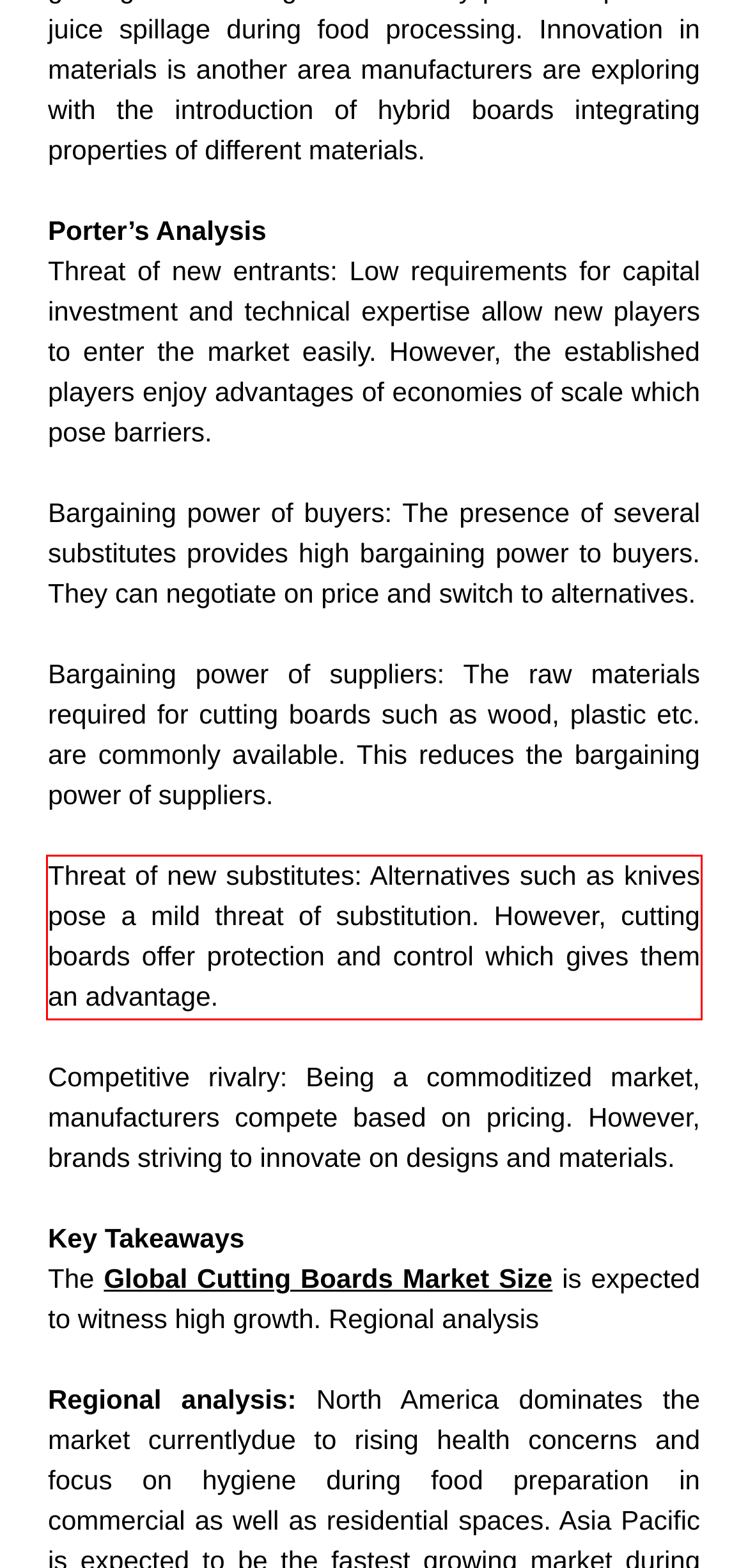Given a screenshot of a webpage with a red bounding box, please identify and retrieve the text inside the red rectangle.

Threat of new substitutes: Alternatives such as knives pose a mild threat of substitution. However, cutting boards offer protection and control which gives them an advantage.